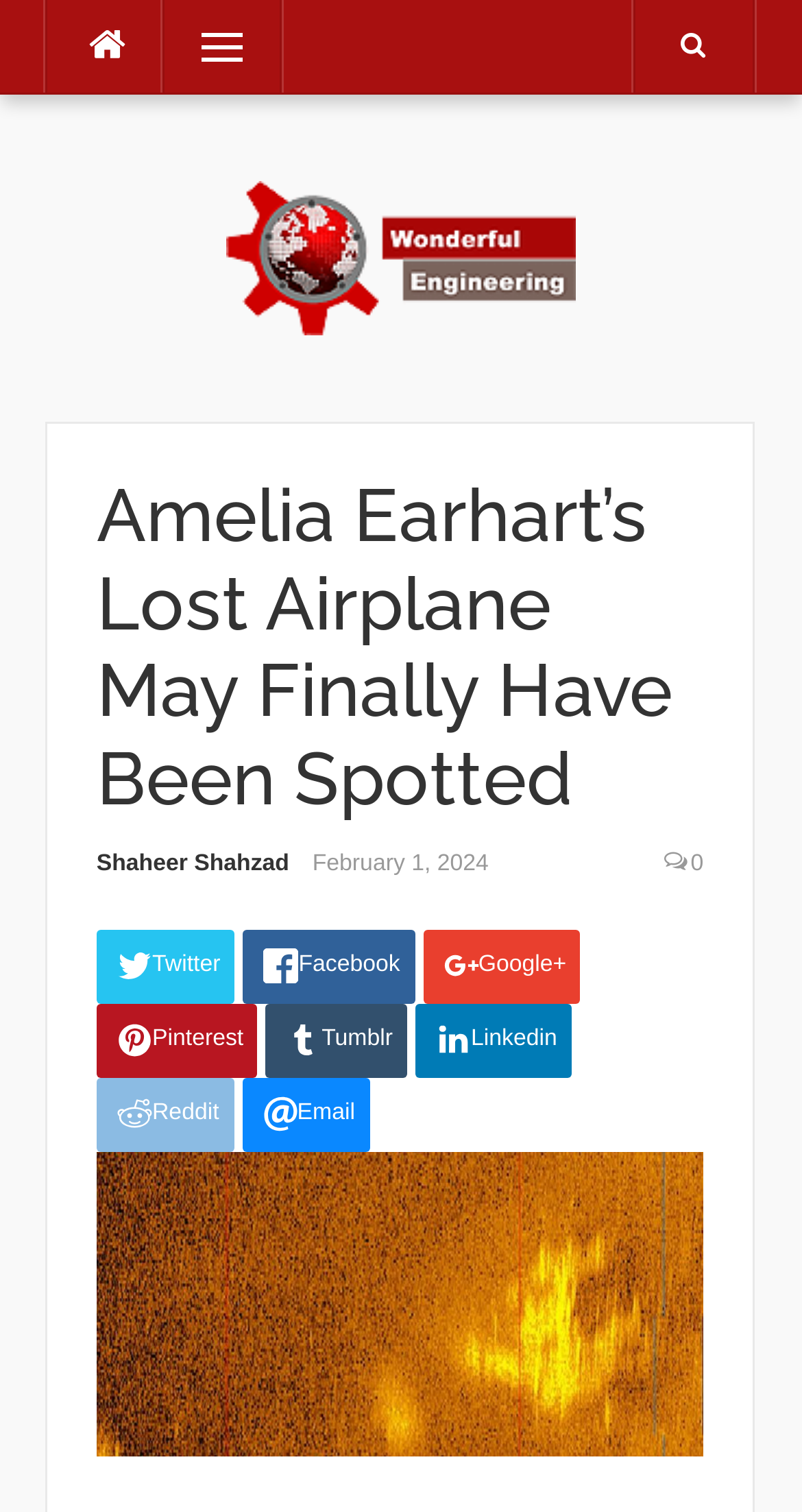Please analyze the image and give a detailed answer to the question:
When was the article published?

The publication date can be found below the main heading of the article, where it says 'February 1, 2024' in a time format.